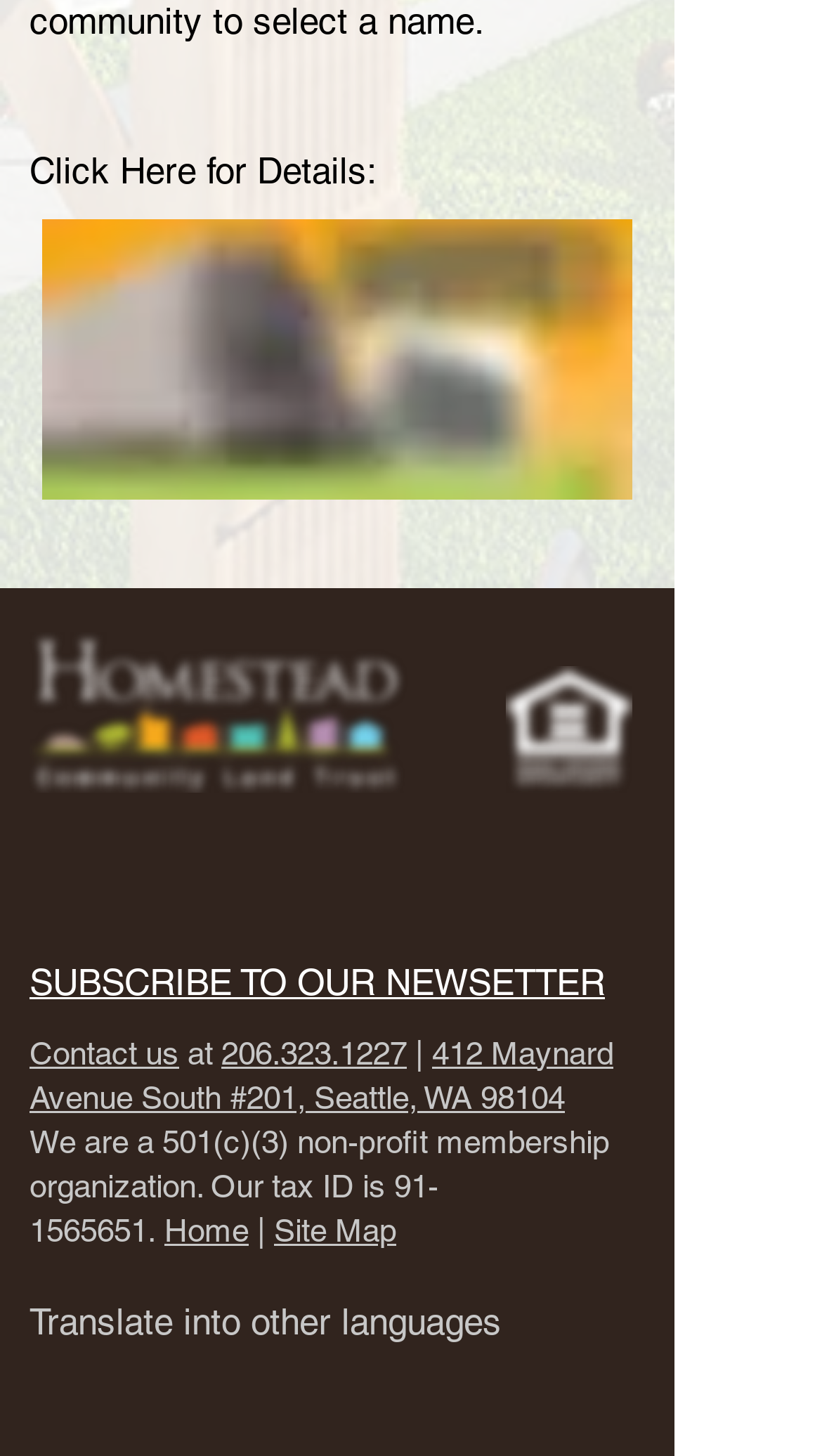What is the organization's tax ID?
Please use the image to provide a one-word or short phrase answer.

91-1565651